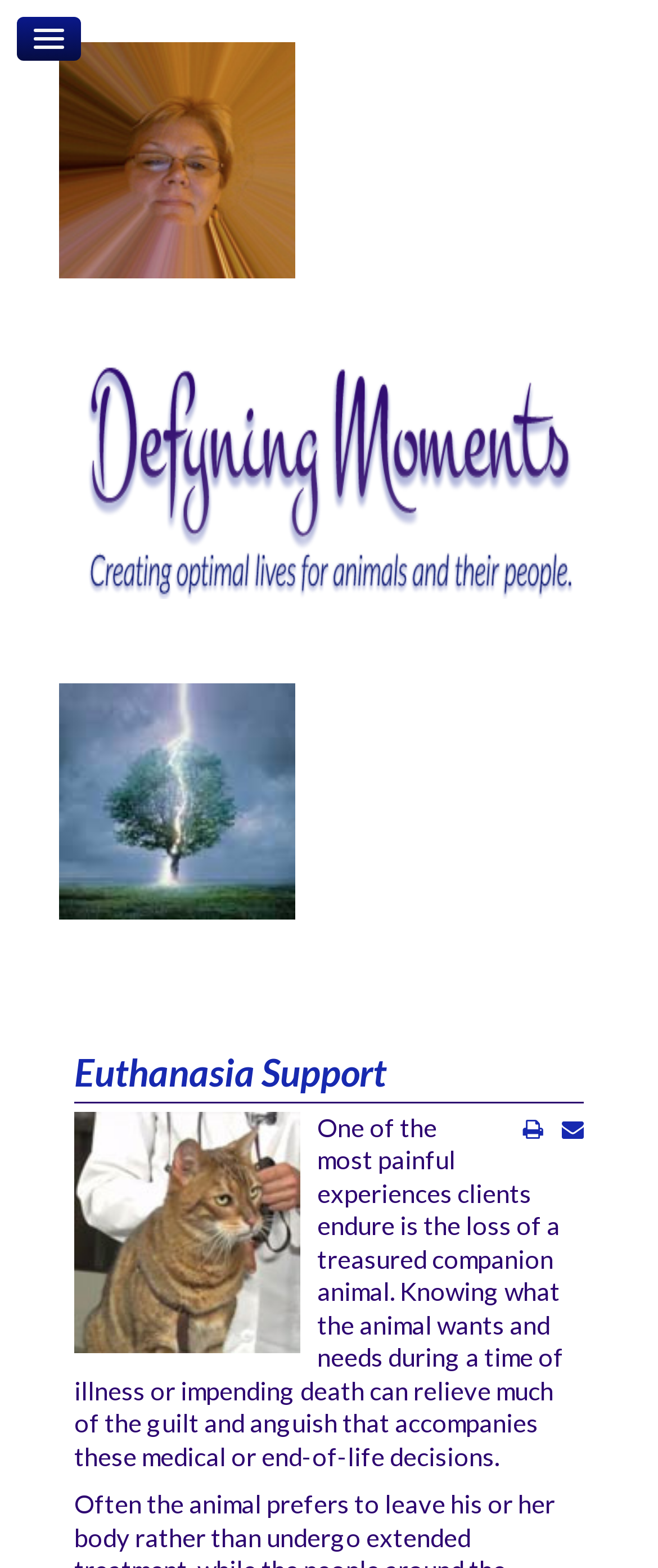Identify the bounding box coordinates of the area that should be clicked in order to complete the given instruction: "Ask a Question". The bounding box coordinates should be four float numbers between 0 and 1, i.e., [left, top, right, bottom].

[0.128, 0.498, 0.924, 0.53]